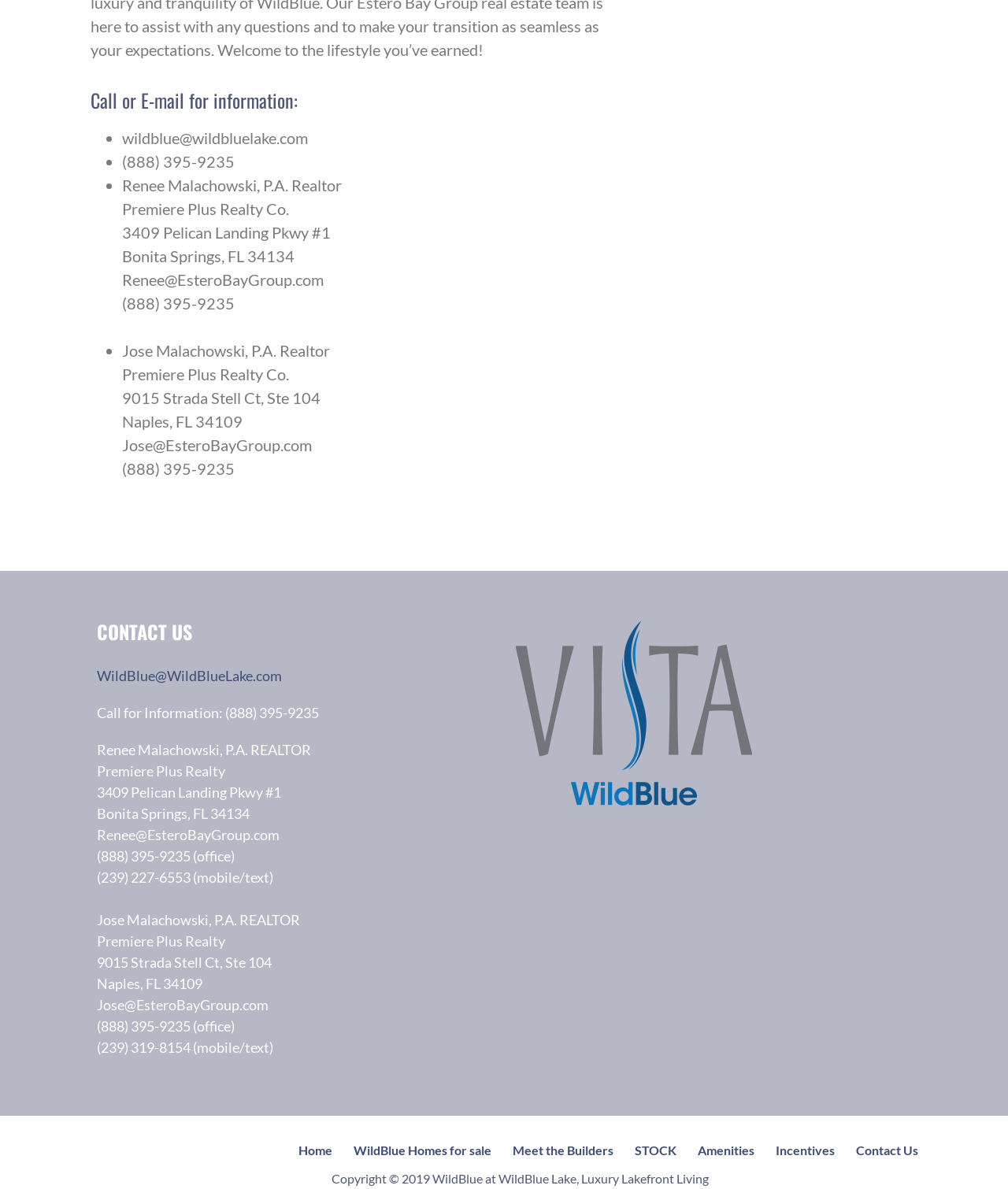Find the bounding box coordinates of the element you need to click on to perform this action: 'Click the 'Contact Us' link'. The coordinates should be represented by four float values between 0 and 1, in the format [left, top, right, bottom].

[0.849, 0.961, 0.911, 0.973]